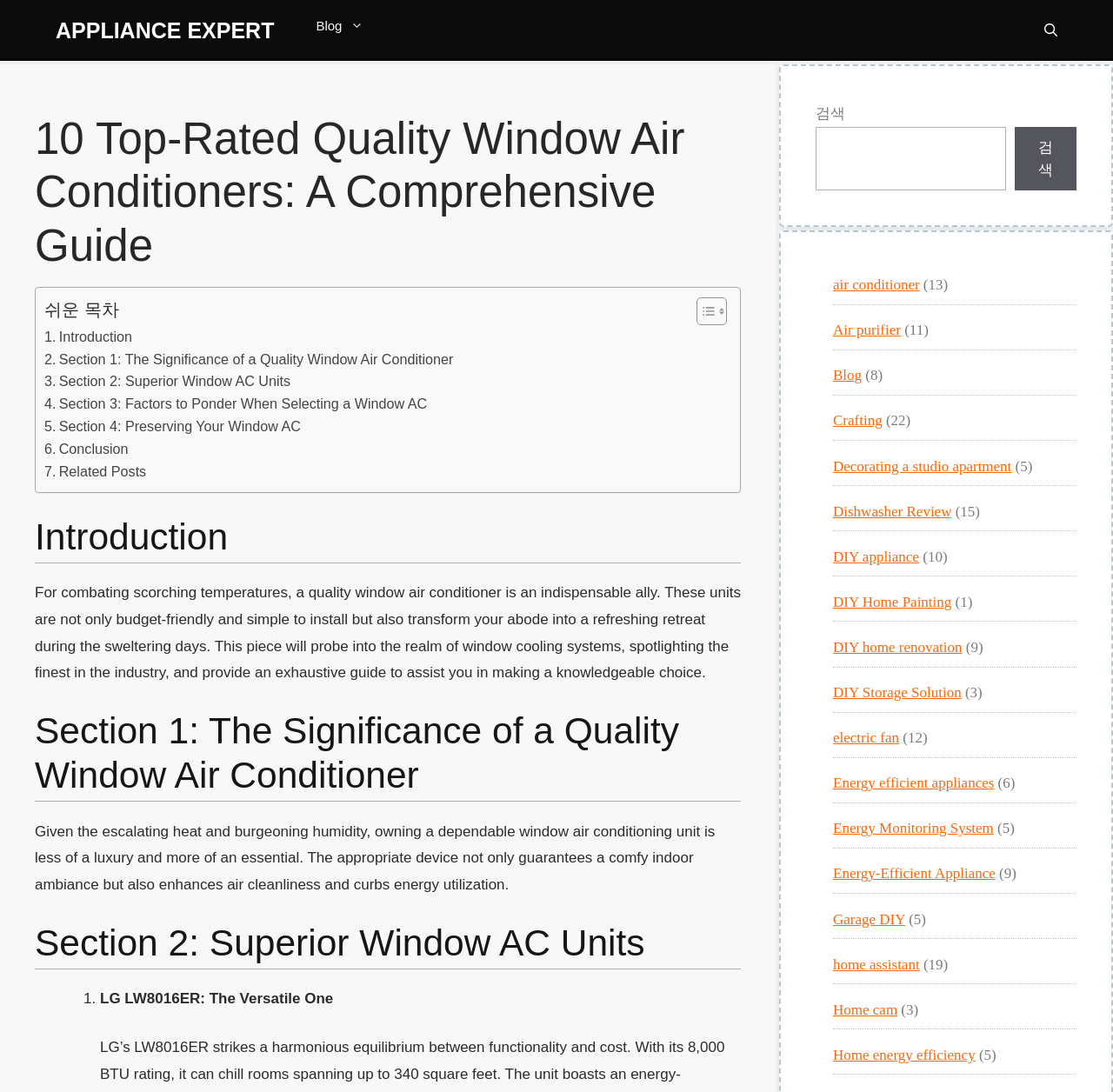Please identify the bounding box coordinates of the element's region that I should click in order to complete the following instruction: "Click on the 'APPLIANCE EXPERT' link". The bounding box coordinates consist of four float numbers between 0 and 1, i.e., [left, top, right, bottom].

[0.05, 0.004, 0.246, 0.052]